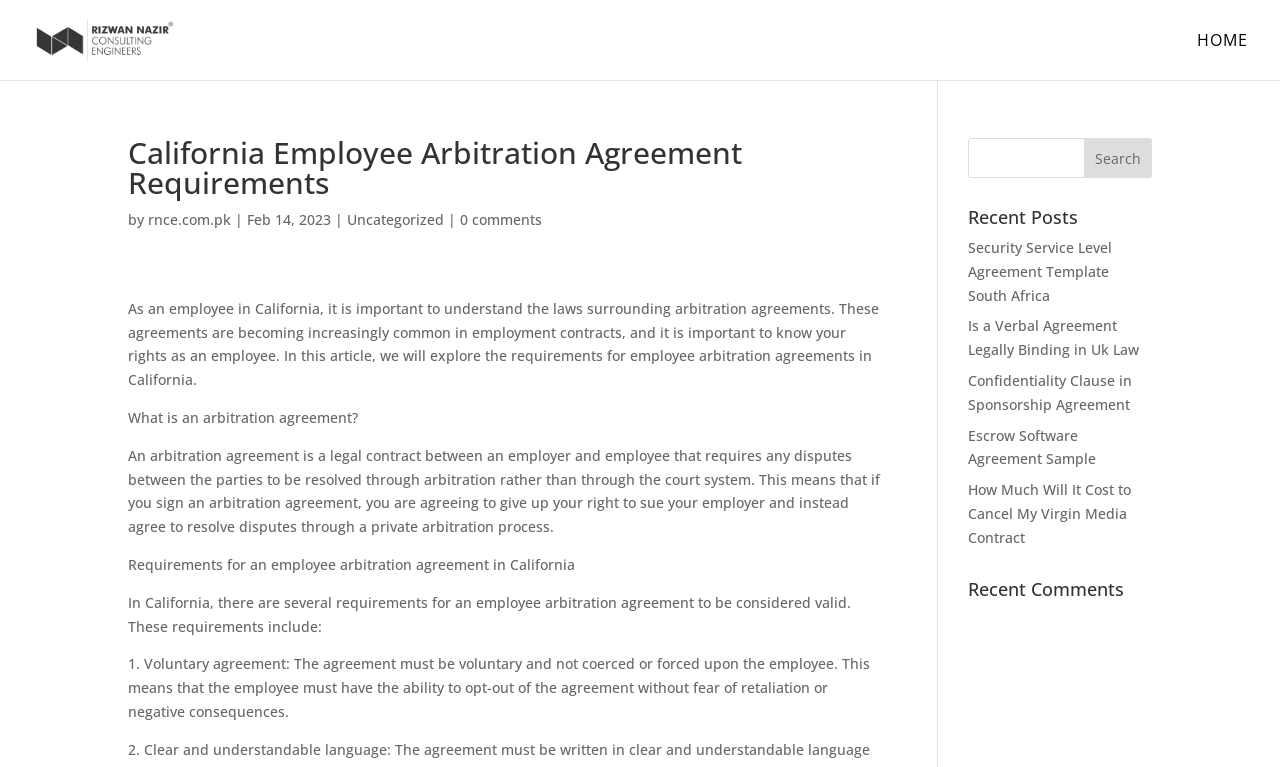Determine the bounding box coordinates of the UI element described by: "0 comments".

[0.359, 0.274, 0.423, 0.299]